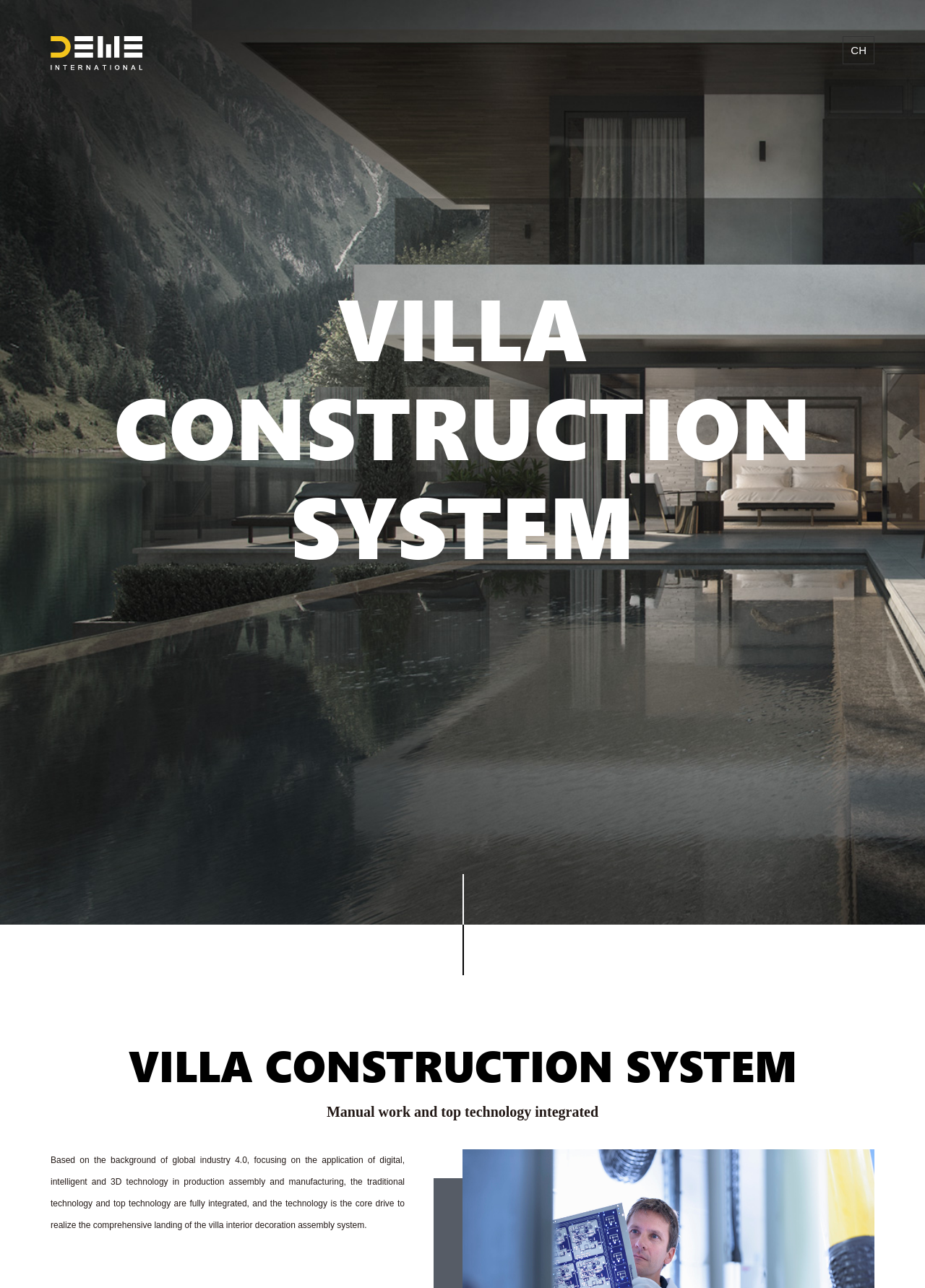Extract the bounding box for the UI element that matches this description: "name="uname" placeholder="NAME"".

[0.031, 0.476, 0.453, 0.523]